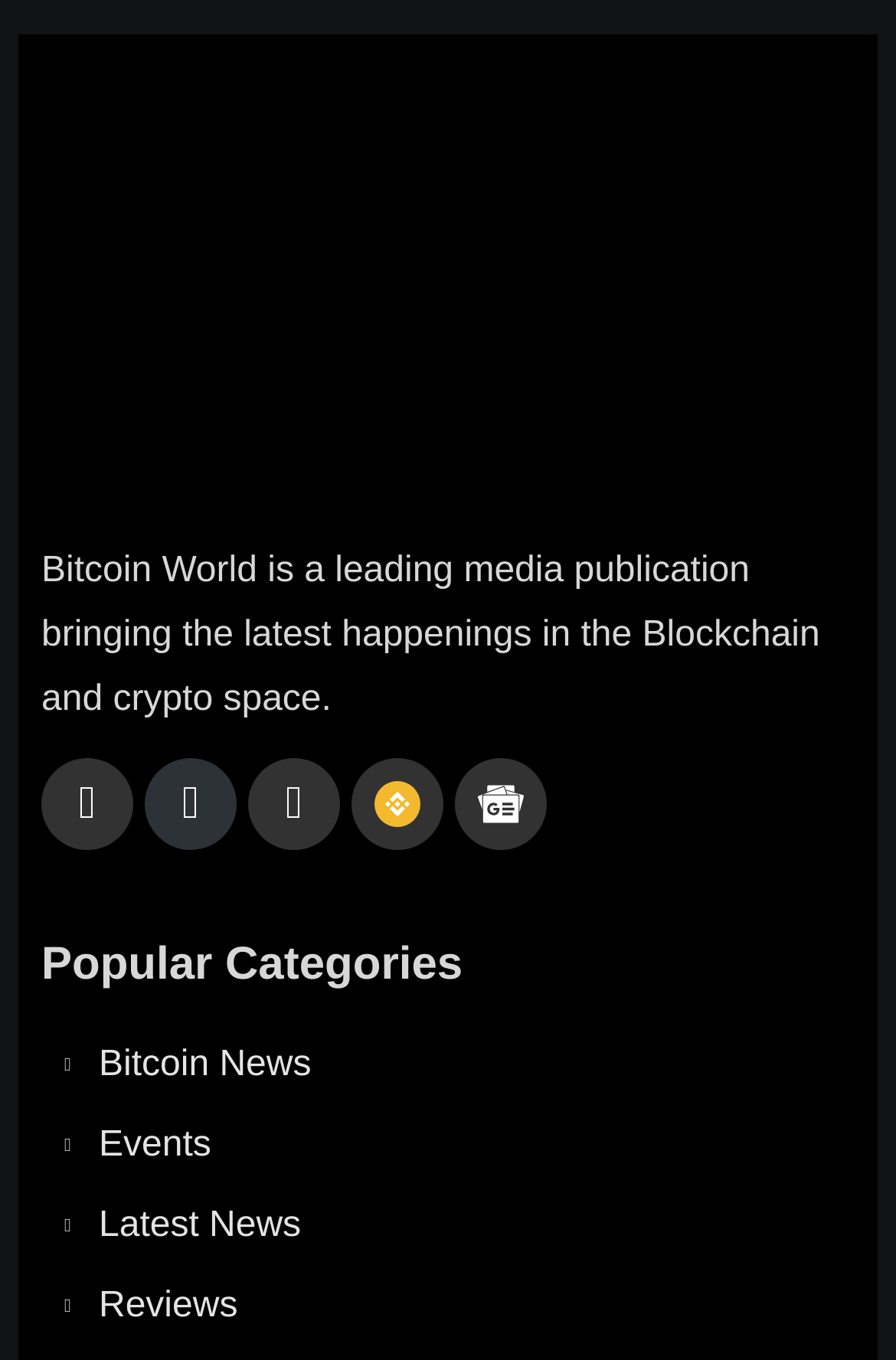Please find the bounding box coordinates of the clickable region needed to complete the following instruction: "go to The Wonder Years S03E13 – She, My Friend, and I". The bounding box coordinates must consist of four float numbers between 0 and 1, i.e., [left, top, right, bottom].

None